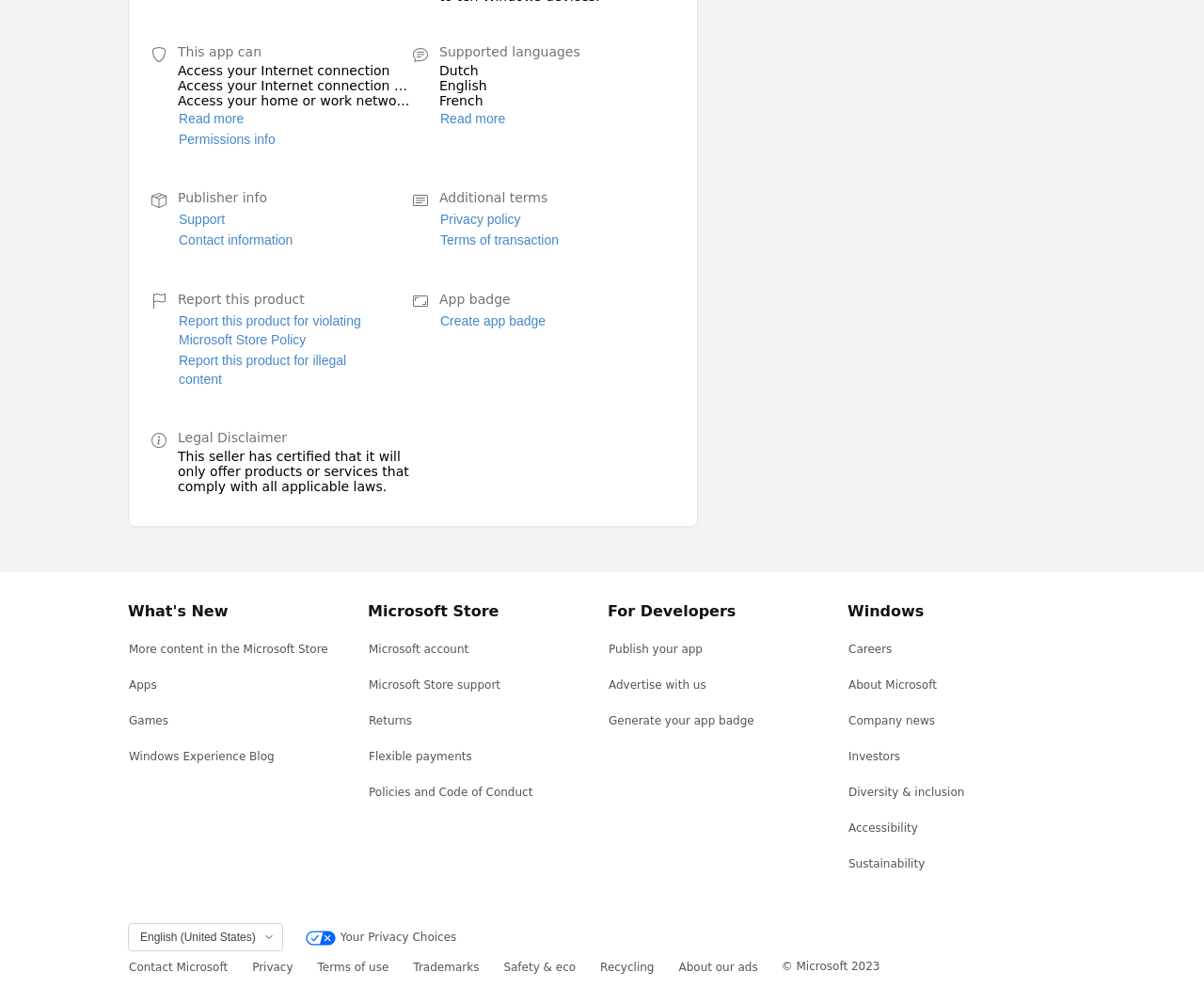Determine the bounding box coordinates of the area to click in order to meet this instruction: "Learn about supported languages".

[0.365, 0.108, 0.421, 0.128]